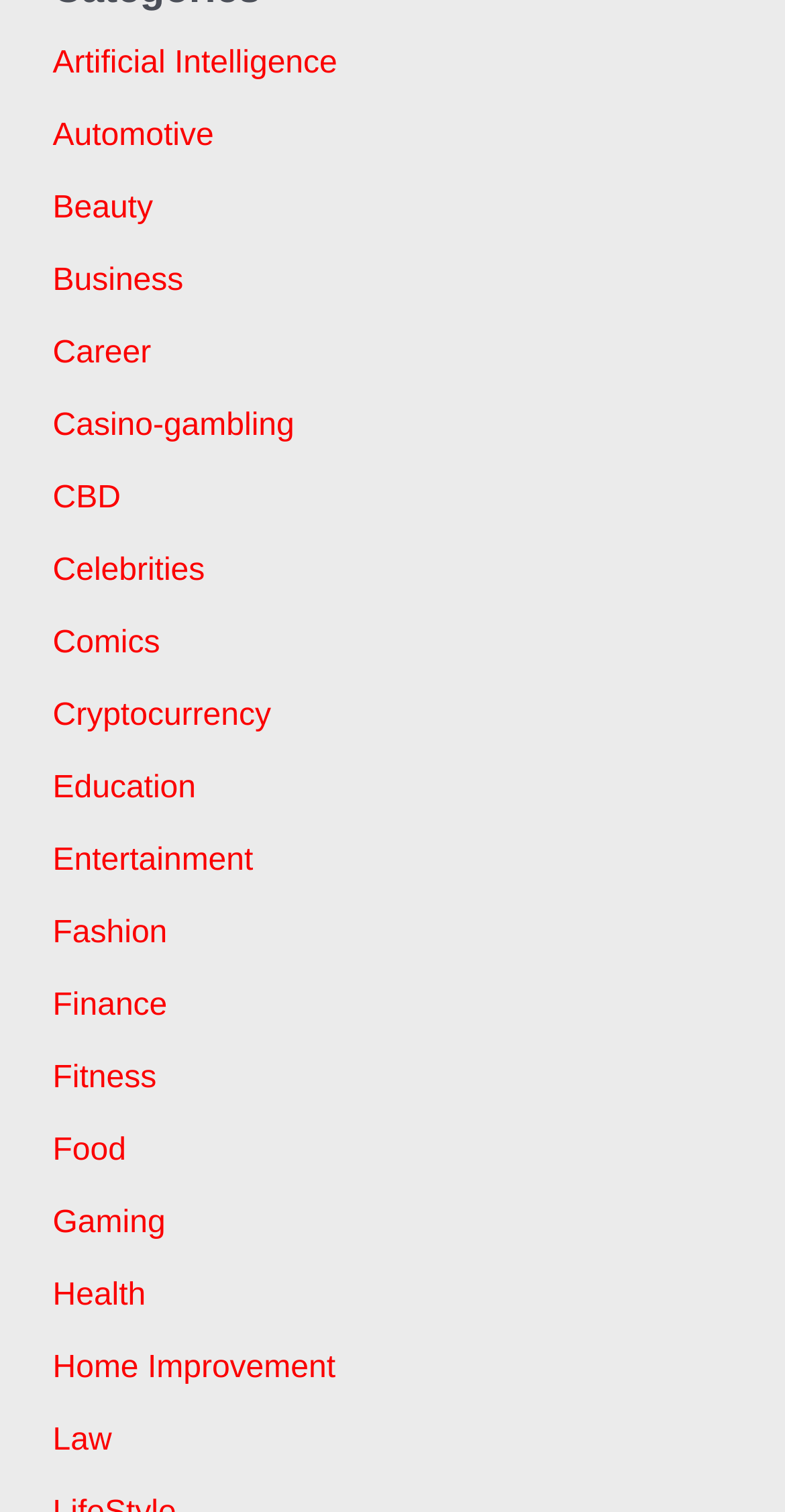Specify the bounding box coordinates of the area to click in order to follow the given instruction: "View Entertainment."

[0.067, 0.558, 0.323, 0.581]